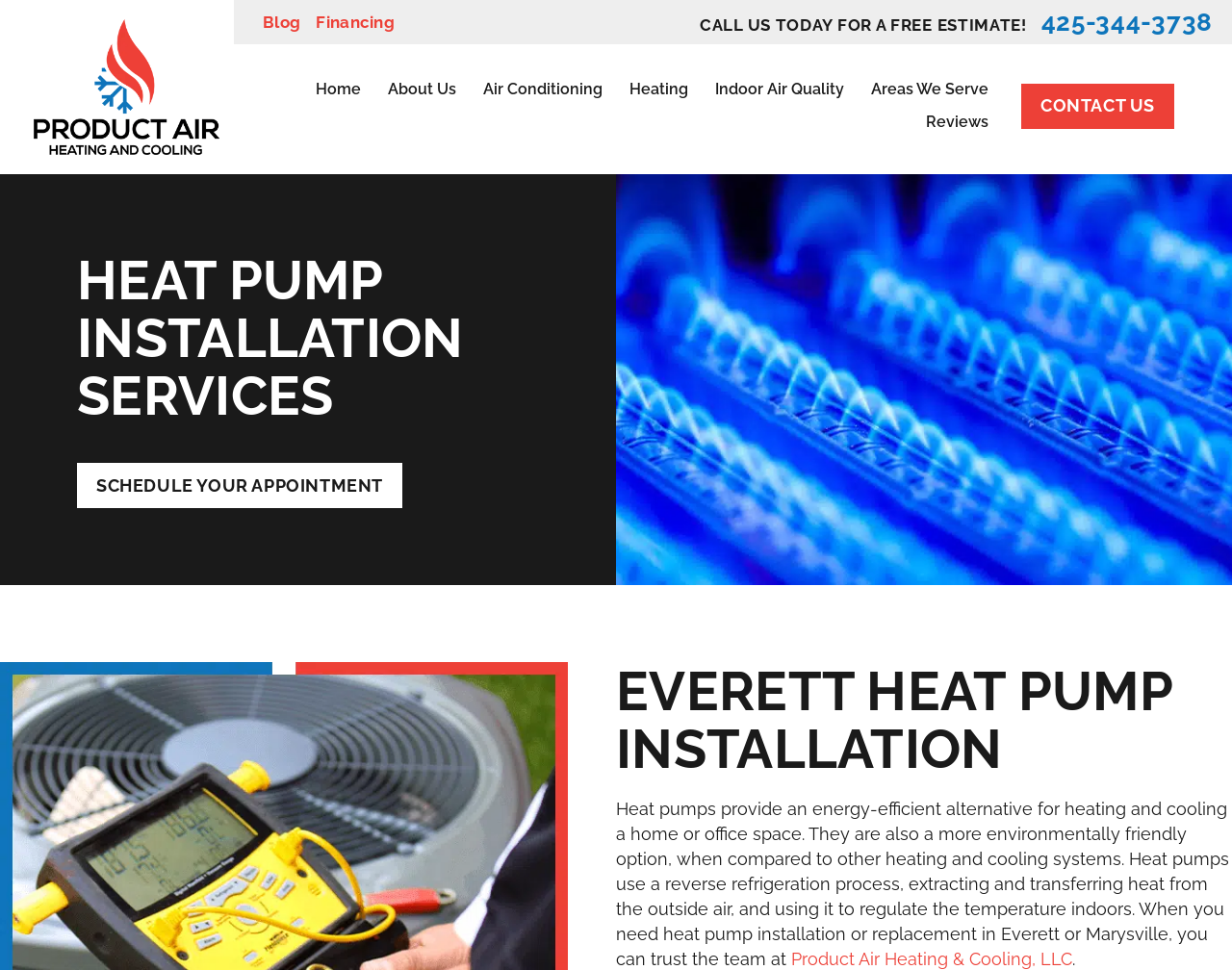Refer to the image and provide an in-depth answer to the question: 
What is the alternative to traditional heating and cooling systems?

I found this answer by reading the static text element that describes the benefits of heat pumps, which mentions that they are an energy-efficient alternative to traditional heating and cooling systems.